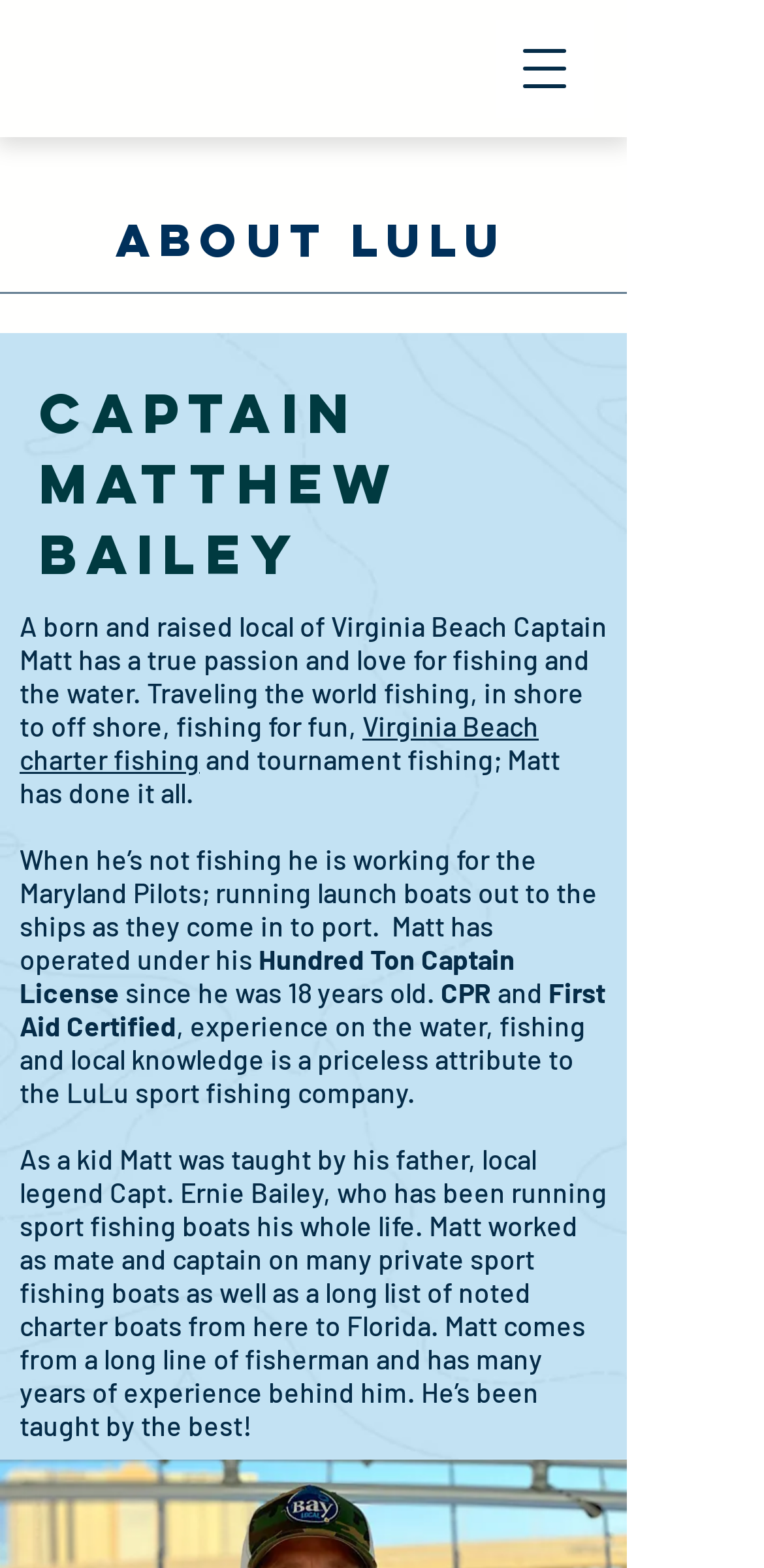For the given element description aria-label="Open navigation menu", determine the bounding box coordinates of the UI element. The coordinates should follow the format (top-left x, top-left y, bottom-right x, bottom-right y) and be within the range of 0 to 1.

[0.649, 0.012, 0.777, 0.075]